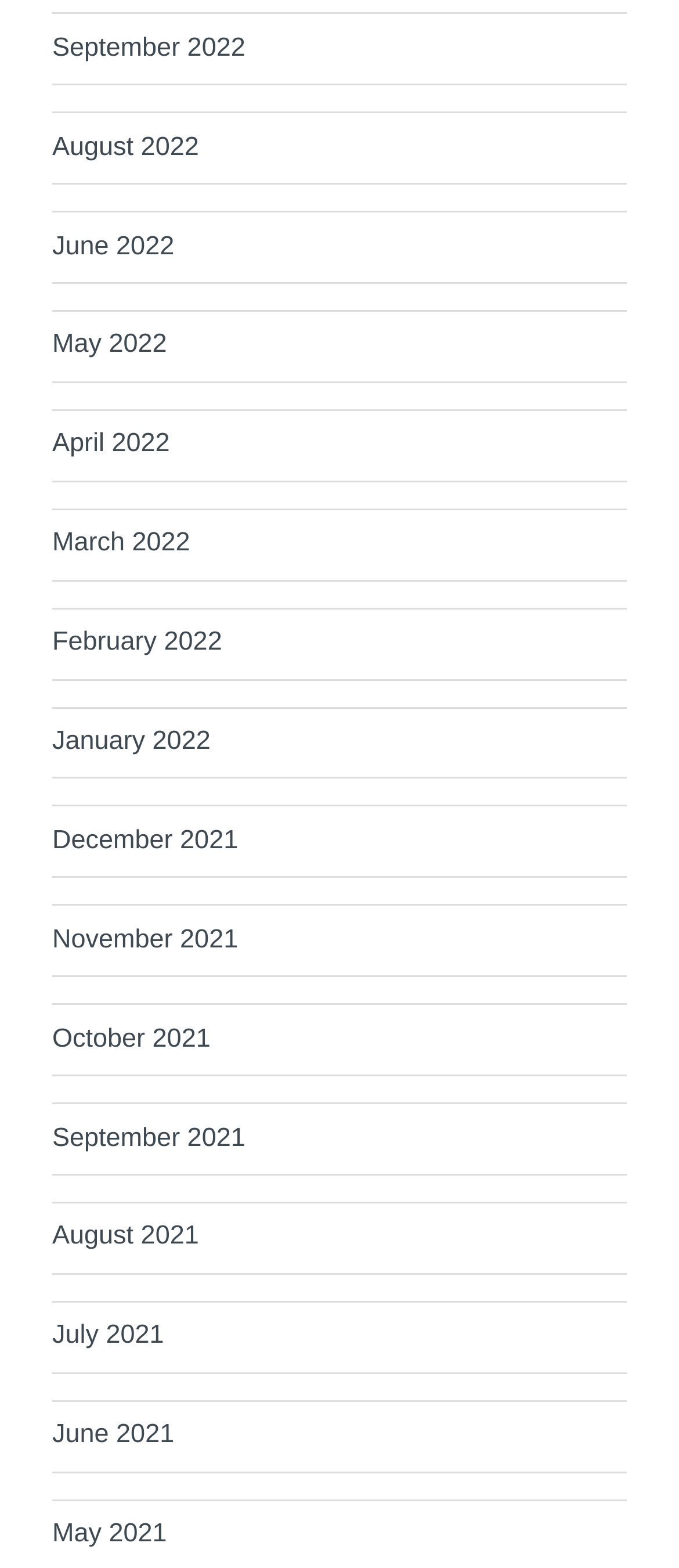Answer this question using a single word or a brief phrase:
How many months are listed in total?

15